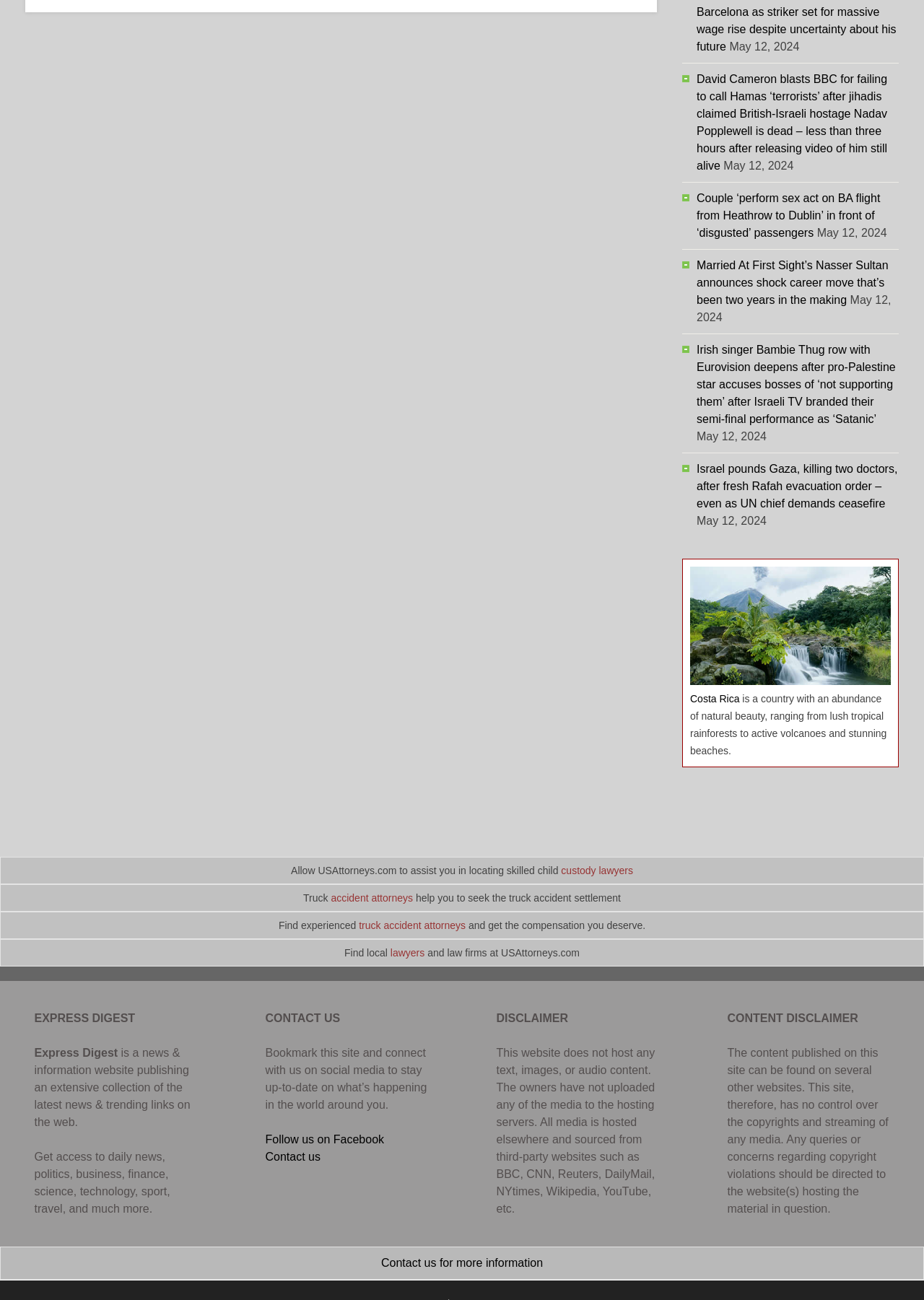Using the element description provided, determine the bounding box coordinates in the format (top-left x, top-left y, bottom-right x, bottom-right y). Ensure that all values are floating point numbers between 0 and 1. Element description: Follow us on Facebook

[0.287, 0.871, 0.416, 0.881]